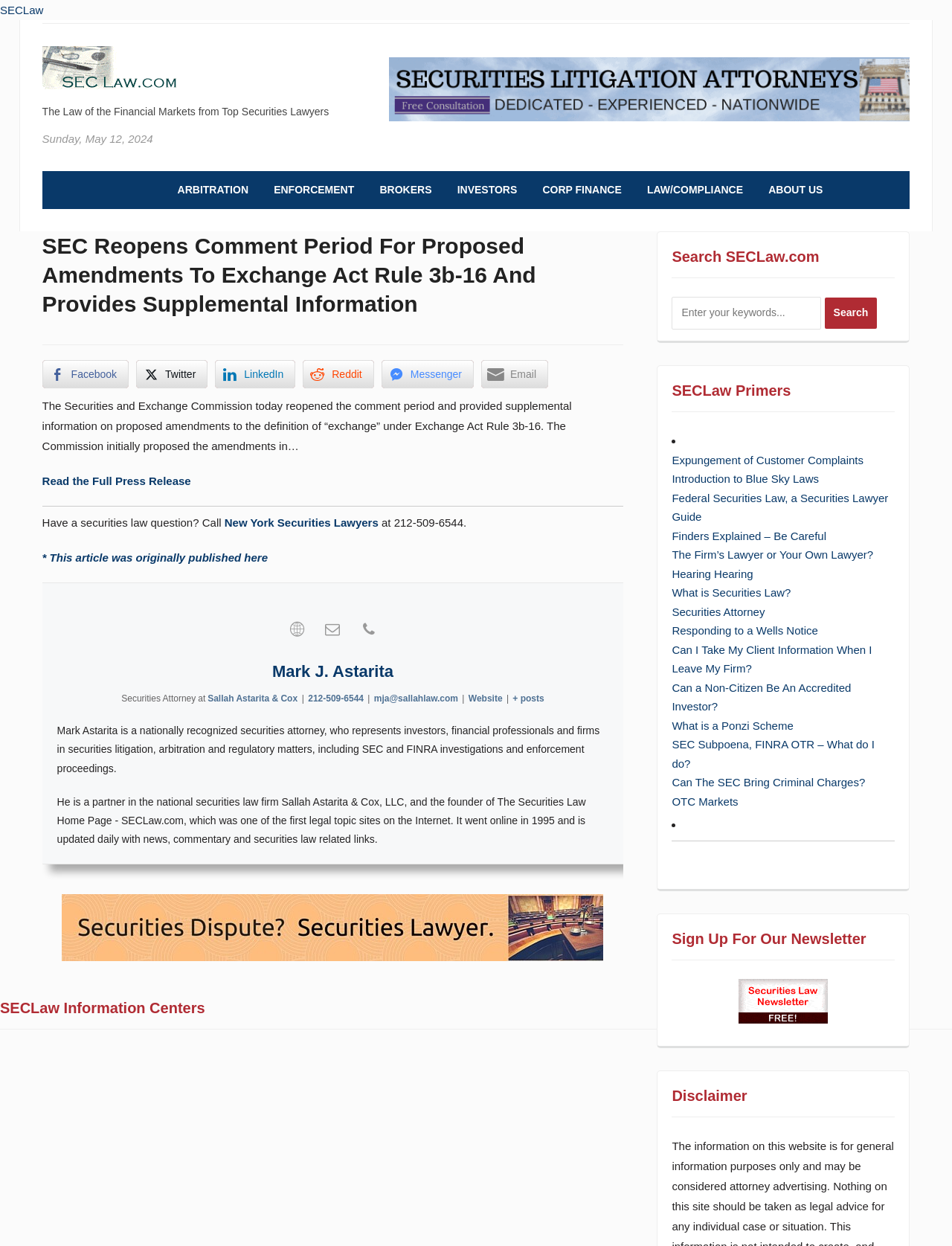Answer with a single word or phrase: 
What is the name of the securities law firm?

Sallah Astarita & Cox